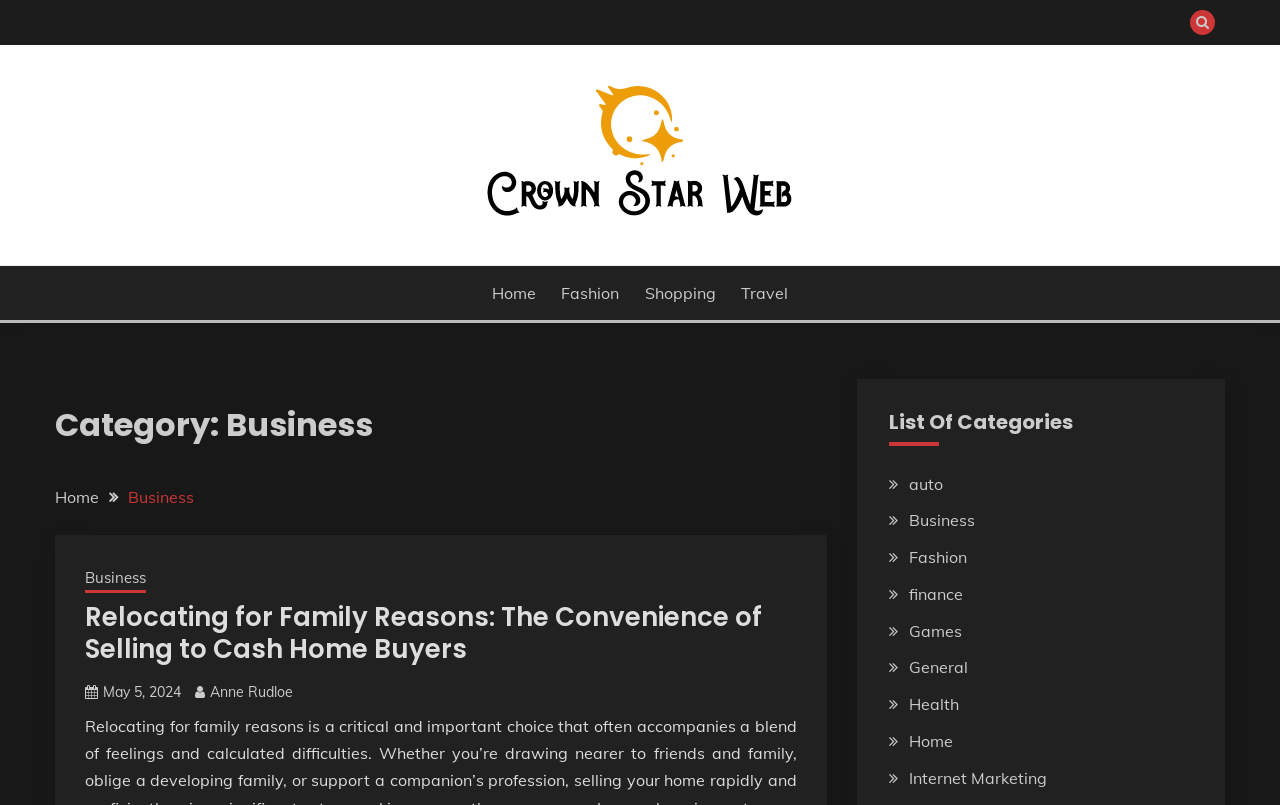Create a detailed summary of the webpage's content and design.

The webpage is about Business, specifically Crown Star Web. At the top right corner, there is a button with an icon. Below it, there is a link to the website's homepage, accompanied by an image with the same name. Next to the image, there is a short phrase "Best place to invest your time".

The main navigation menu is located below, consisting of links to different categories, including Home, Fashion, Shopping, and Travel. 

Further down, there is a heading that categorizes the content as "Business". Below it, there is a breadcrumb navigation menu, showing the path from the homepage to the current page, which is "Business".

The main content of the page is an article titled "Relocating for Family Reasons: The Convenience of Selling to Cash Home Buyers", which is a clickable link. The article's metadata, including the date "May 5, 2024" and the author "Anne Rudloe", are displayed below the title.

On the right side of the page, there is a list of categories, including auto, Business, Fashion, finance, Games, General, Health, Home, and Internet Marketing, each with a clickable link.